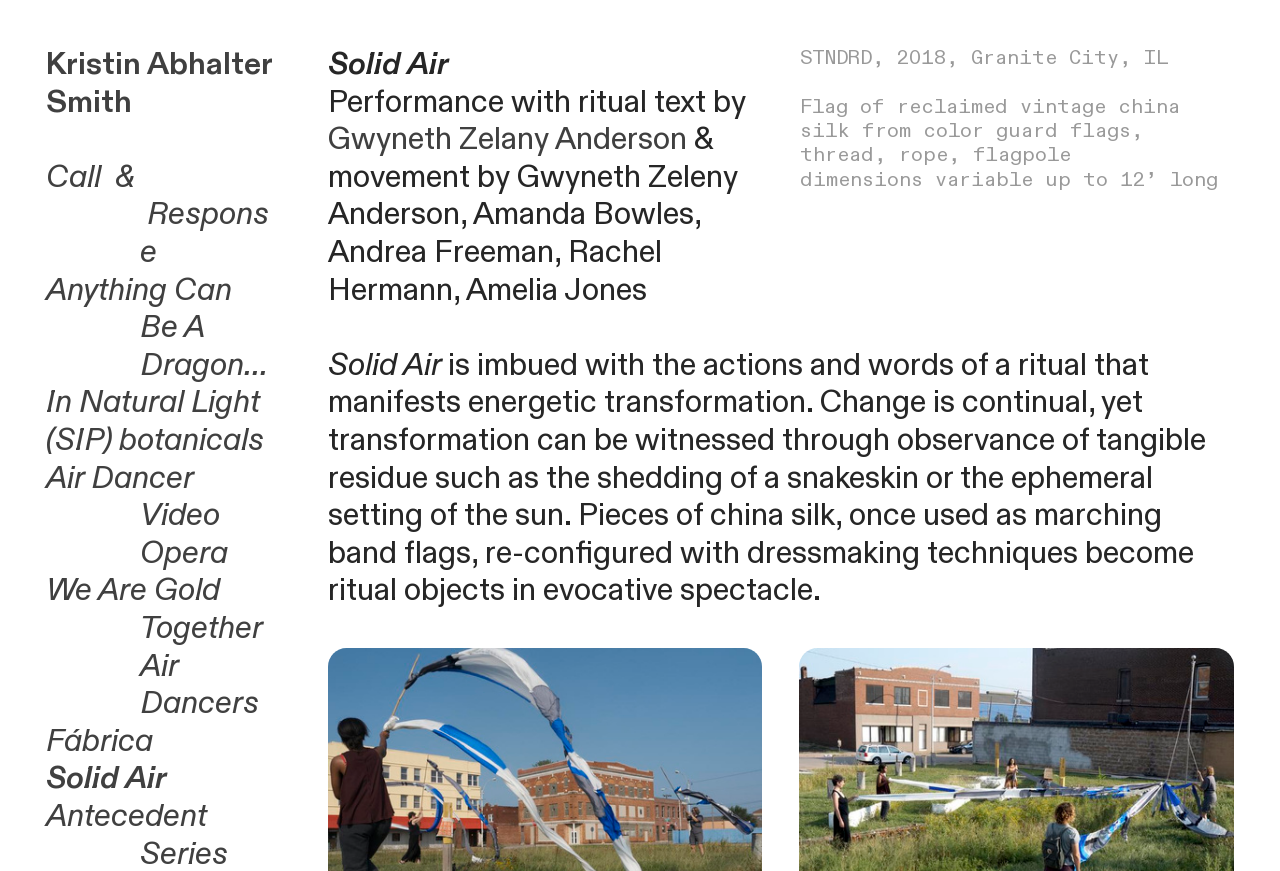Can you specify the bounding box coordinates of the area that needs to be clicked to fulfill the following instruction: "learn about the artist's performance with Gwyneth Zelany Anderson"?

[0.256, 0.137, 0.536, 0.184]